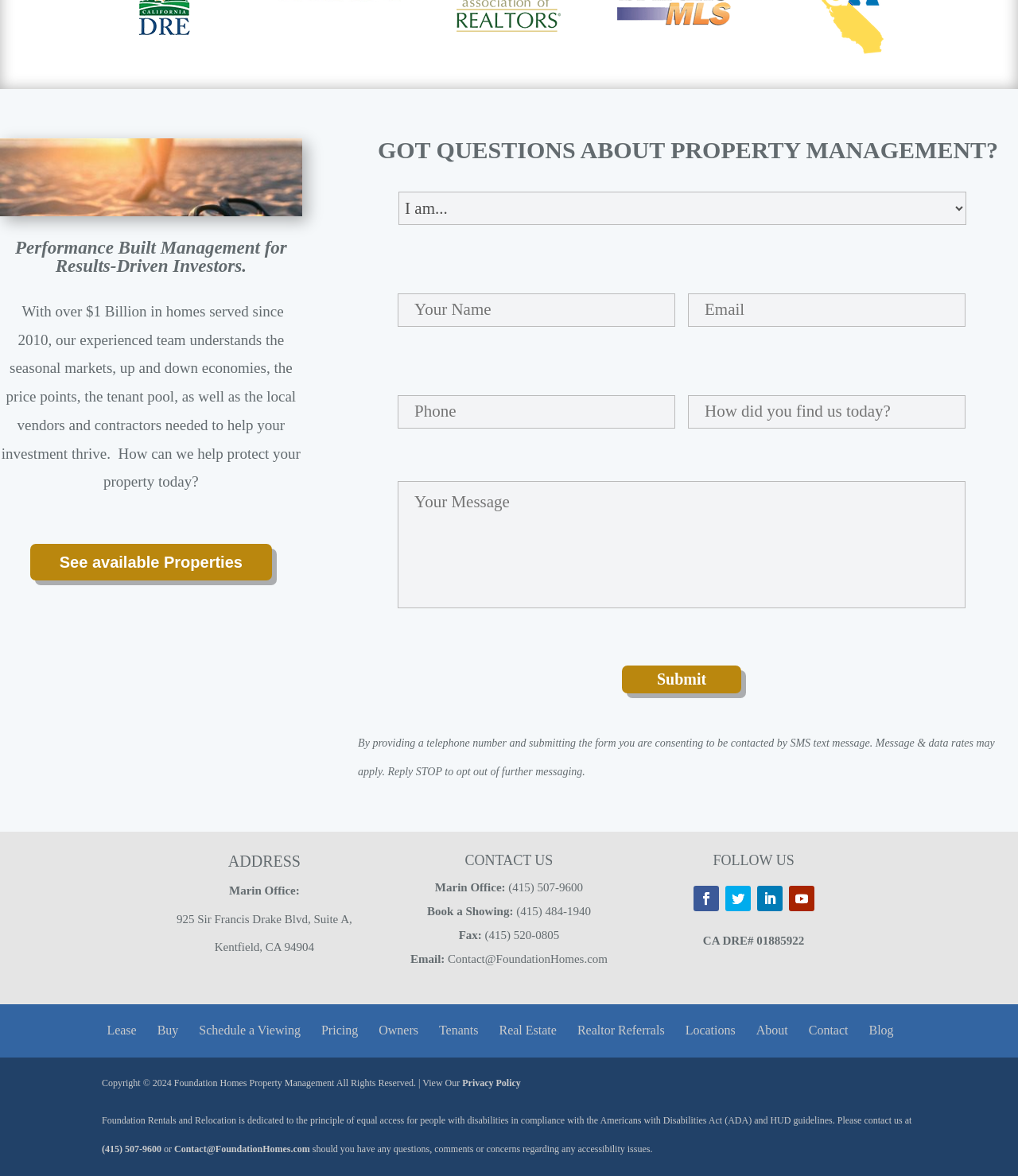Can you identify the bounding box coordinates of the clickable region needed to carry out this instruction: 'Click the 'Contact' link'? The coordinates should be four float numbers within the range of 0 to 1, stated as [left, top, right, bottom].

[0.794, 0.87, 0.833, 0.882]